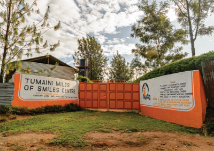What surrounds the entrance of the centre?
Carefully examine the image and provide a detailed answer to the question.

According to the caption, surrounding the entrance of the Tumaini Mills of Smiles Centre are lush green lawns and tall trees, which contribute to a welcoming atmosphere.